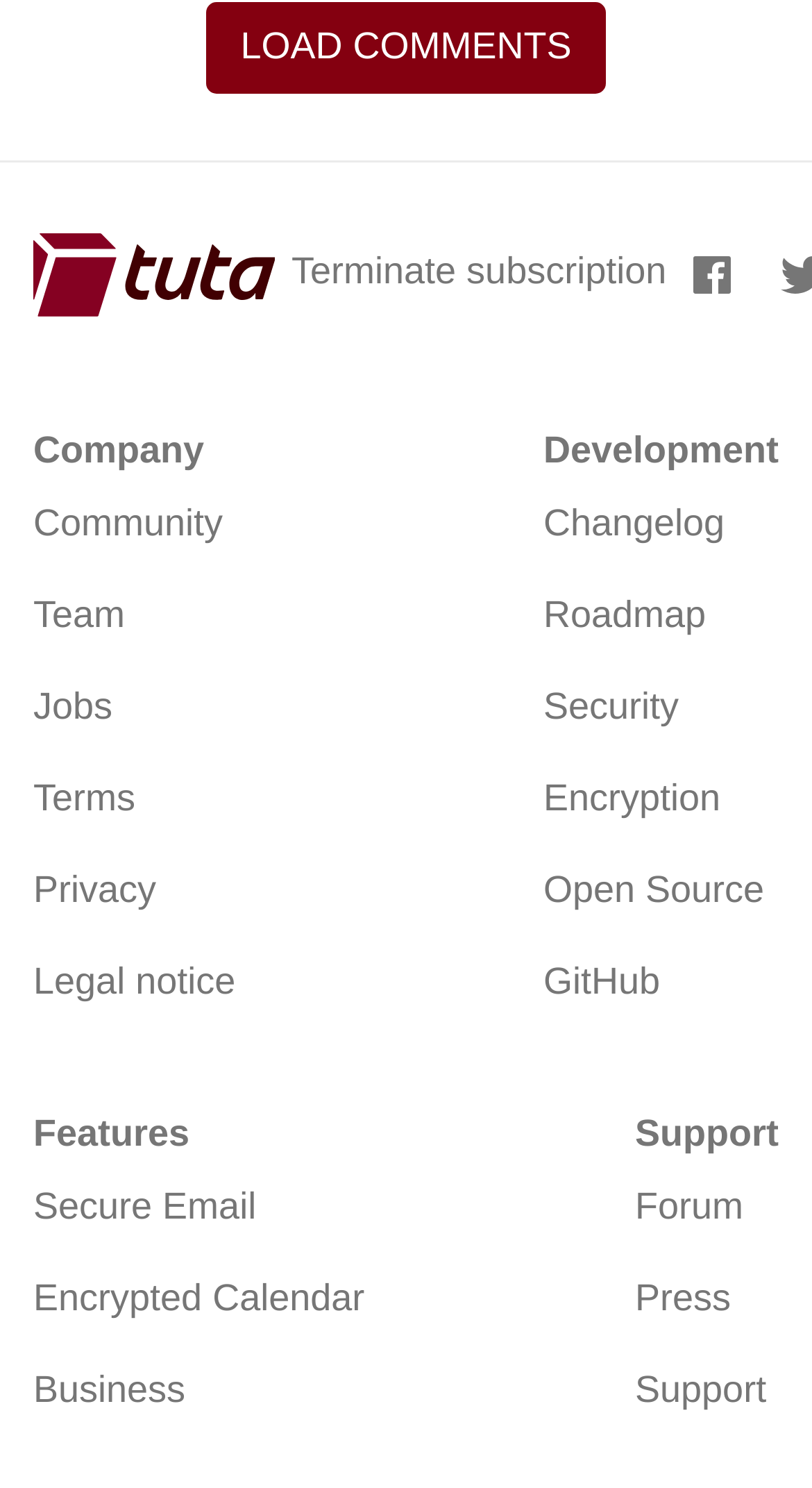Please give a succinct answer using a single word or phrase:
What is the company name?

Company